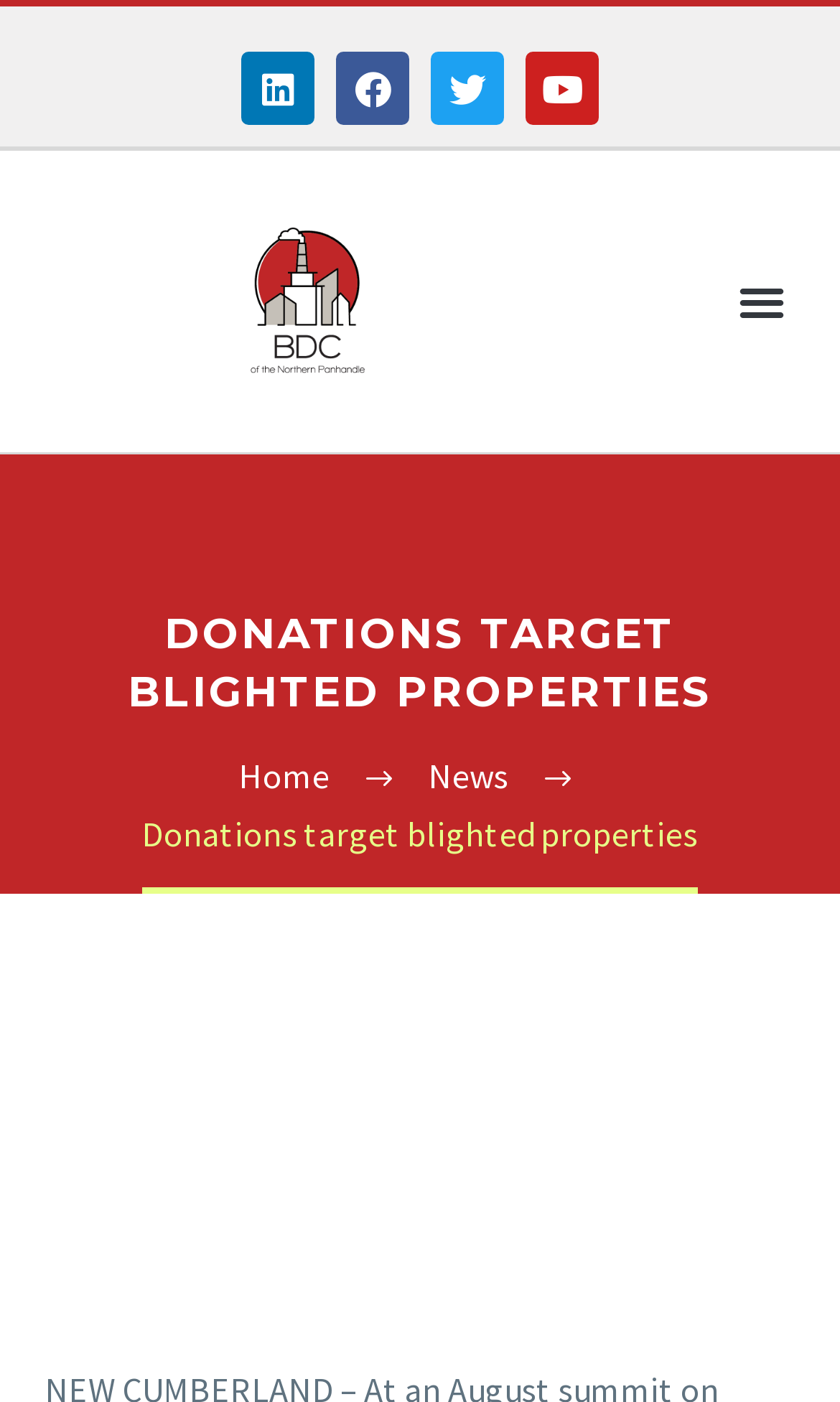Please find and report the primary heading text from the webpage.

DONATIONS TARGET BLIGHTED PROPERTIES